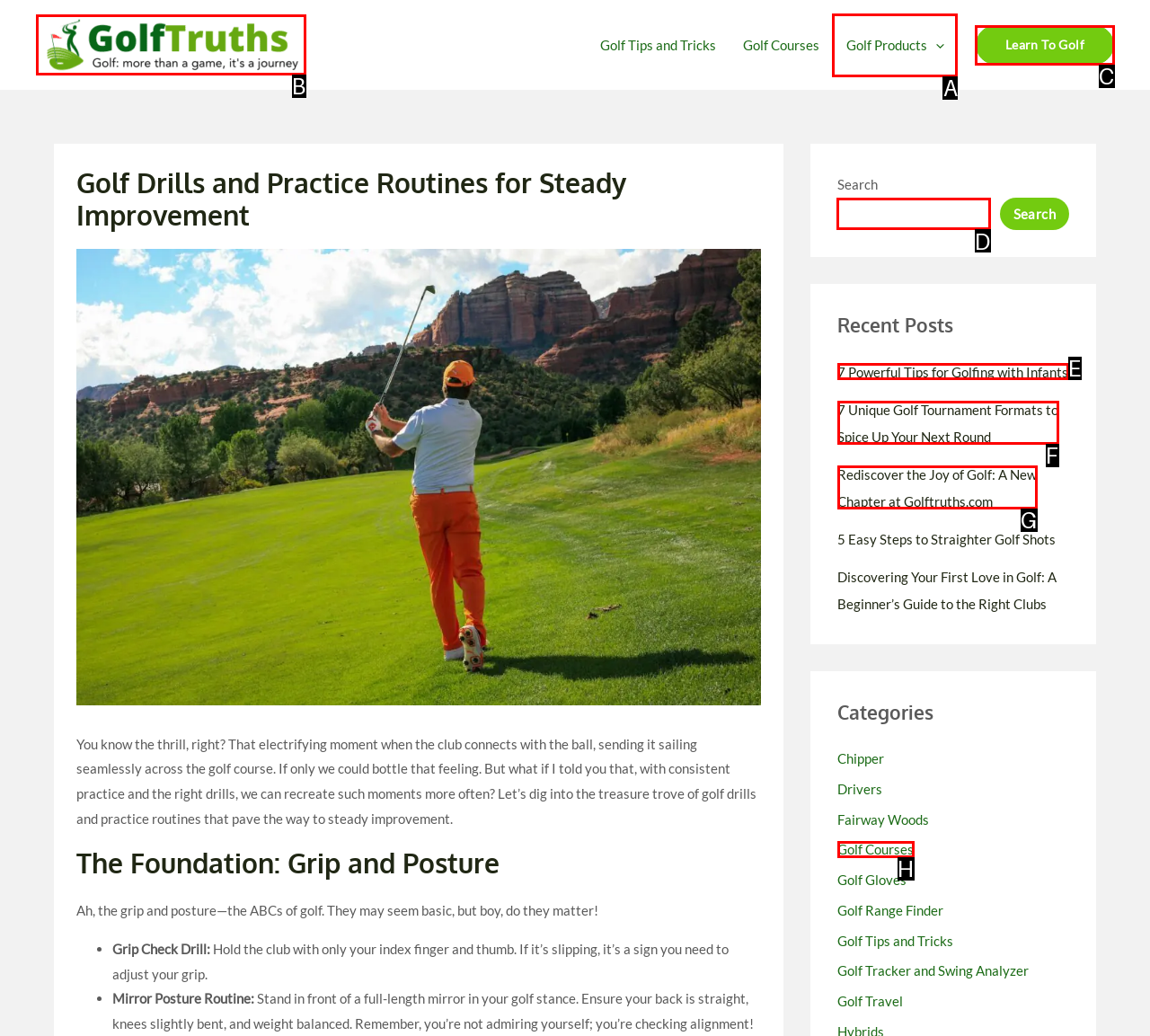Pick the option that should be clicked to perform the following task: Search for something
Answer with the letter of the selected option from the available choices.

D